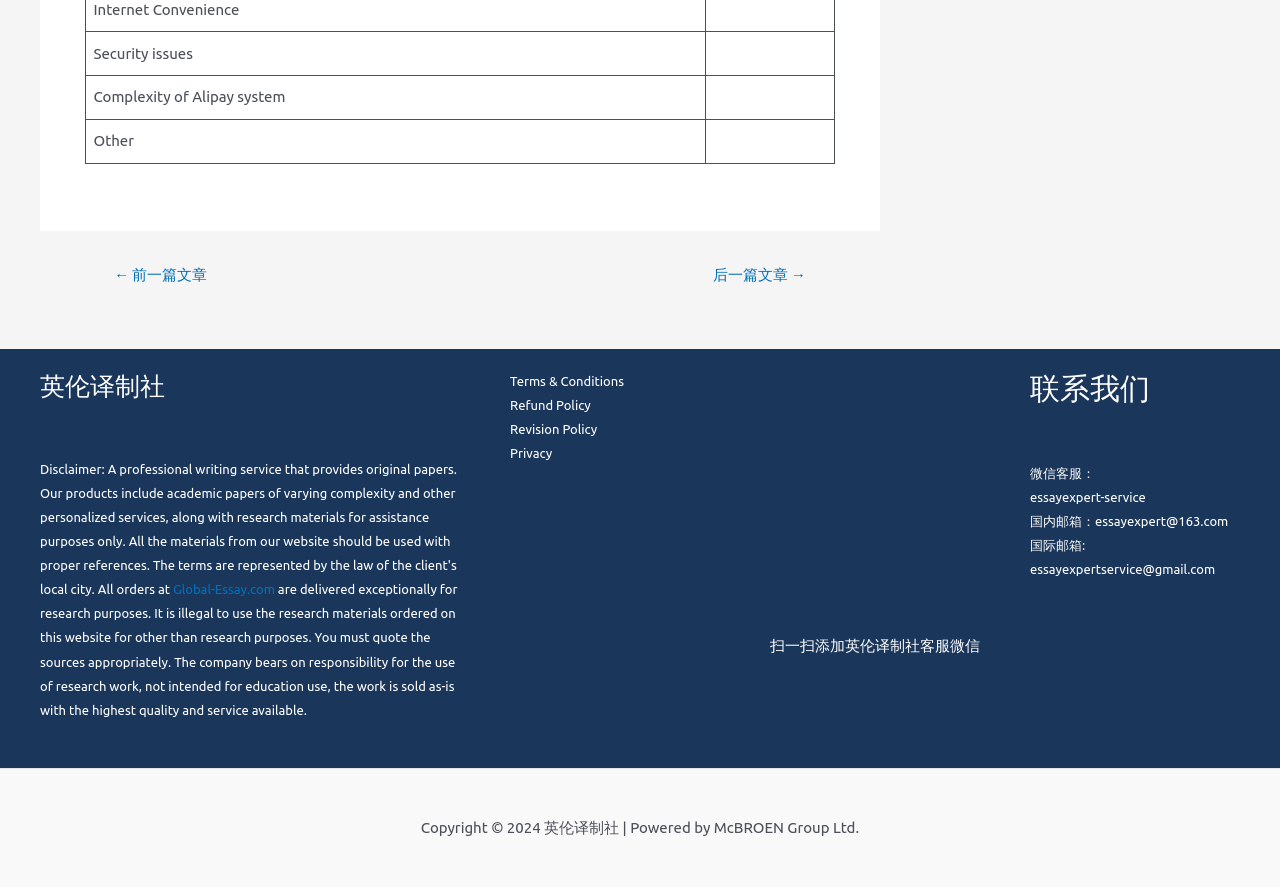Can you find the bounding box coordinates for the element that needs to be clicked to execute this instruction: "Scan the QR code to add 英伦译制社 customer service WeChat"? The coordinates should be given as four float numbers between 0 and 1, i.e., [left, top, right, bottom].

[0.602, 0.718, 0.766, 0.738]